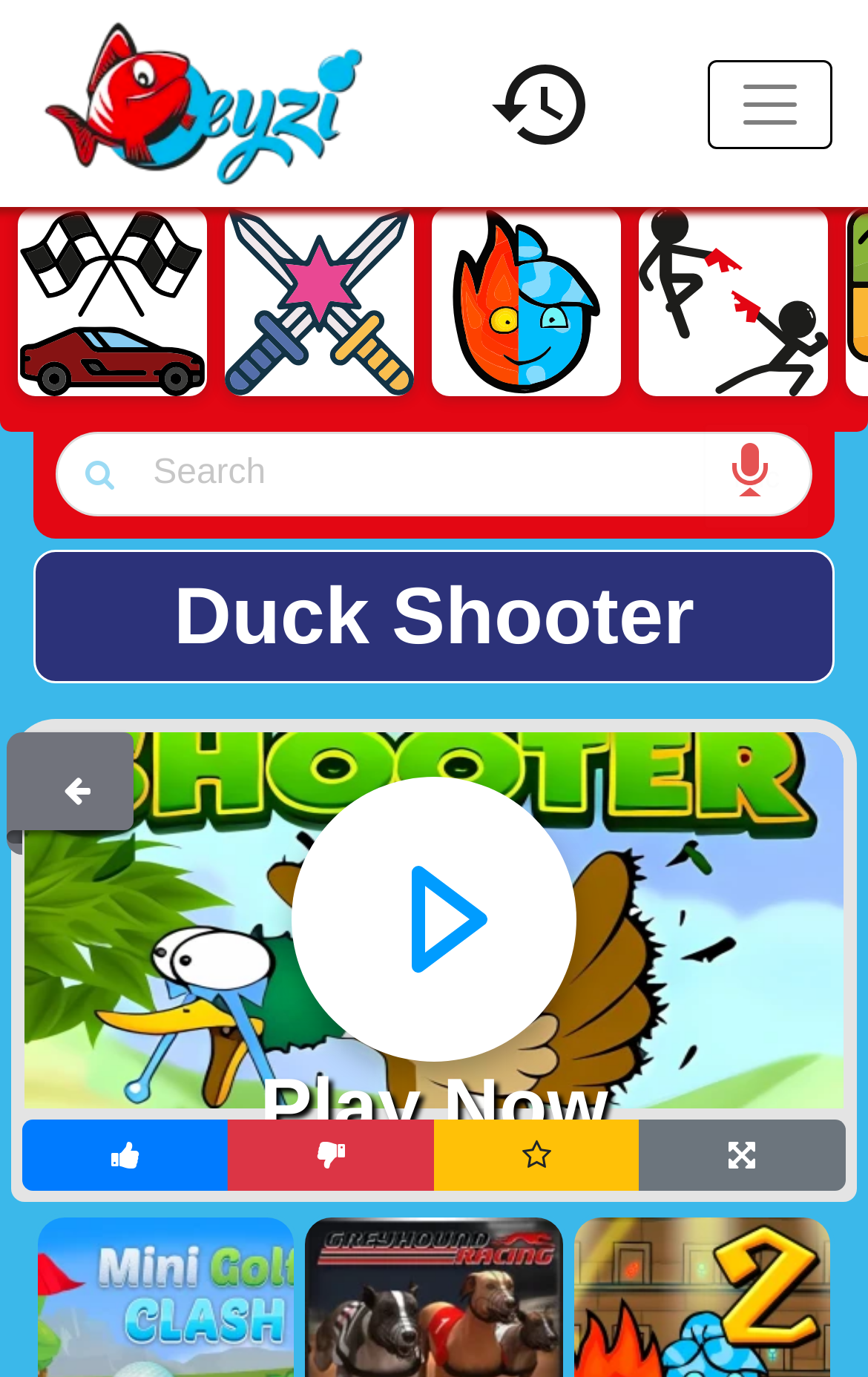Please indicate the bounding box coordinates of the element's region to be clicked to achieve the instruction: "Search for a game". Provide the coordinates as four float numbers between 0 and 1, i.e., [left, top, right, bottom].

[0.064, 0.314, 0.936, 0.375]